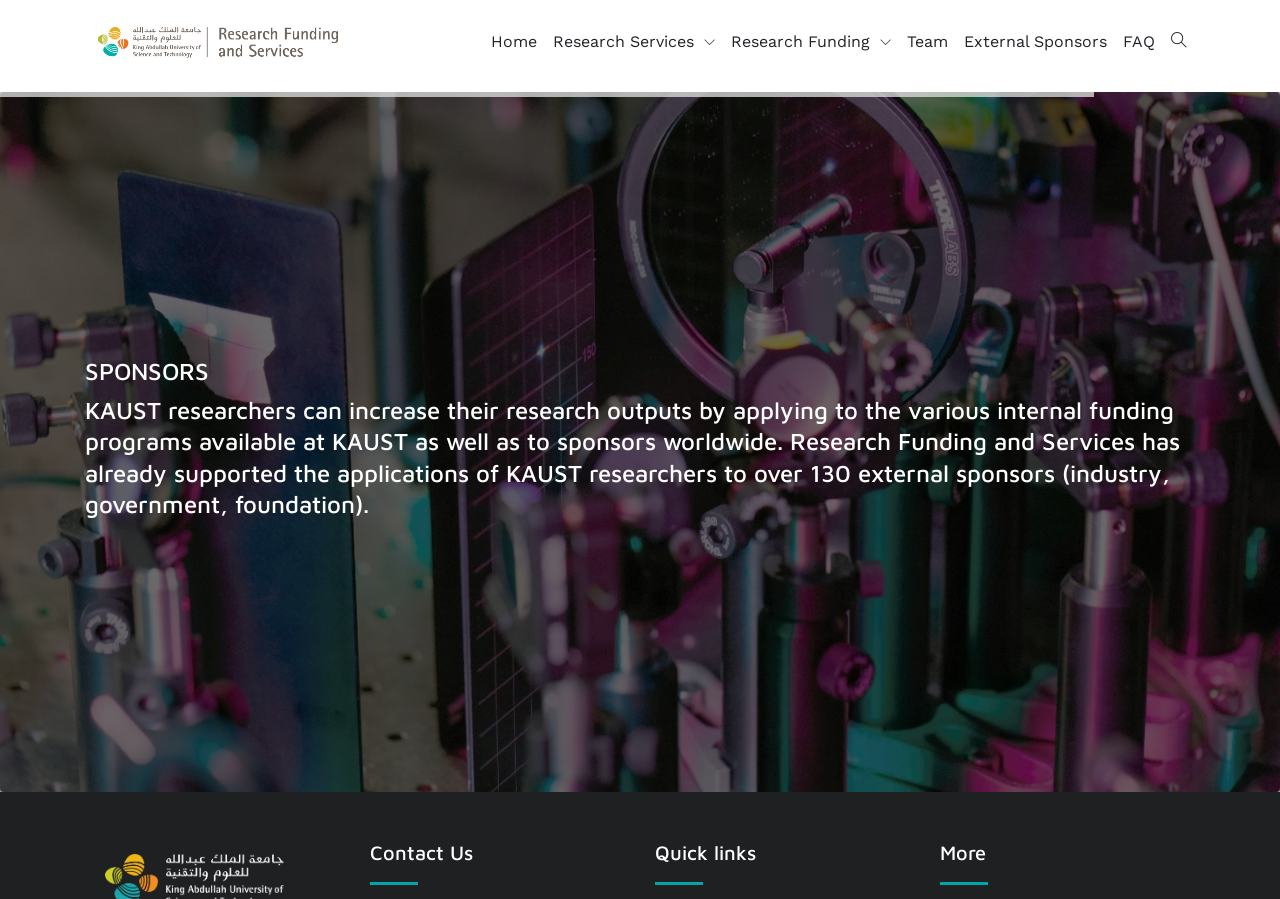Use a single word or phrase to answer the question:
What is the last link in the menu?

FAQ